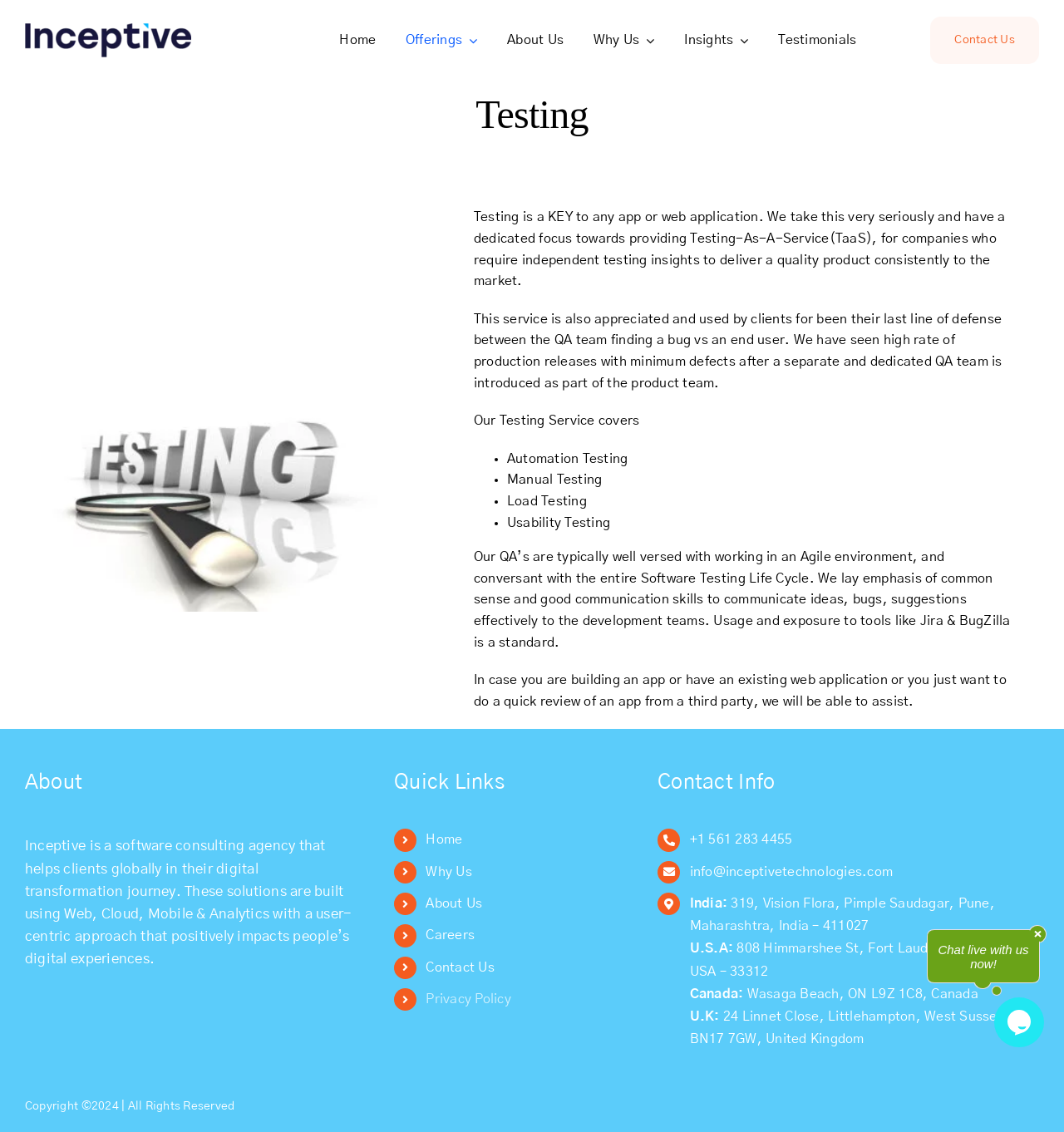Locate the coordinates of the bounding box for the clickable region that fulfills this instruction: "Click on the 'Home' link in the navigation menu".

[0.319, 0.021, 0.353, 0.05]